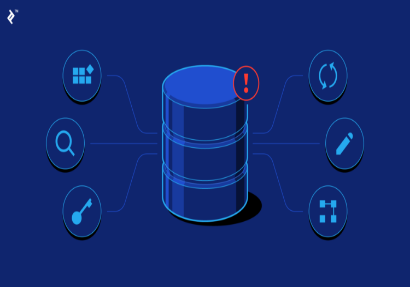What does the red exclamation mark on top of the cylinder indicate?
Offer a detailed and full explanation in response to the question.

The red exclamation mark on top of the cylinder alerts viewers to a potential issue or important status related to the database, implying that there might be something that requires attention or action.